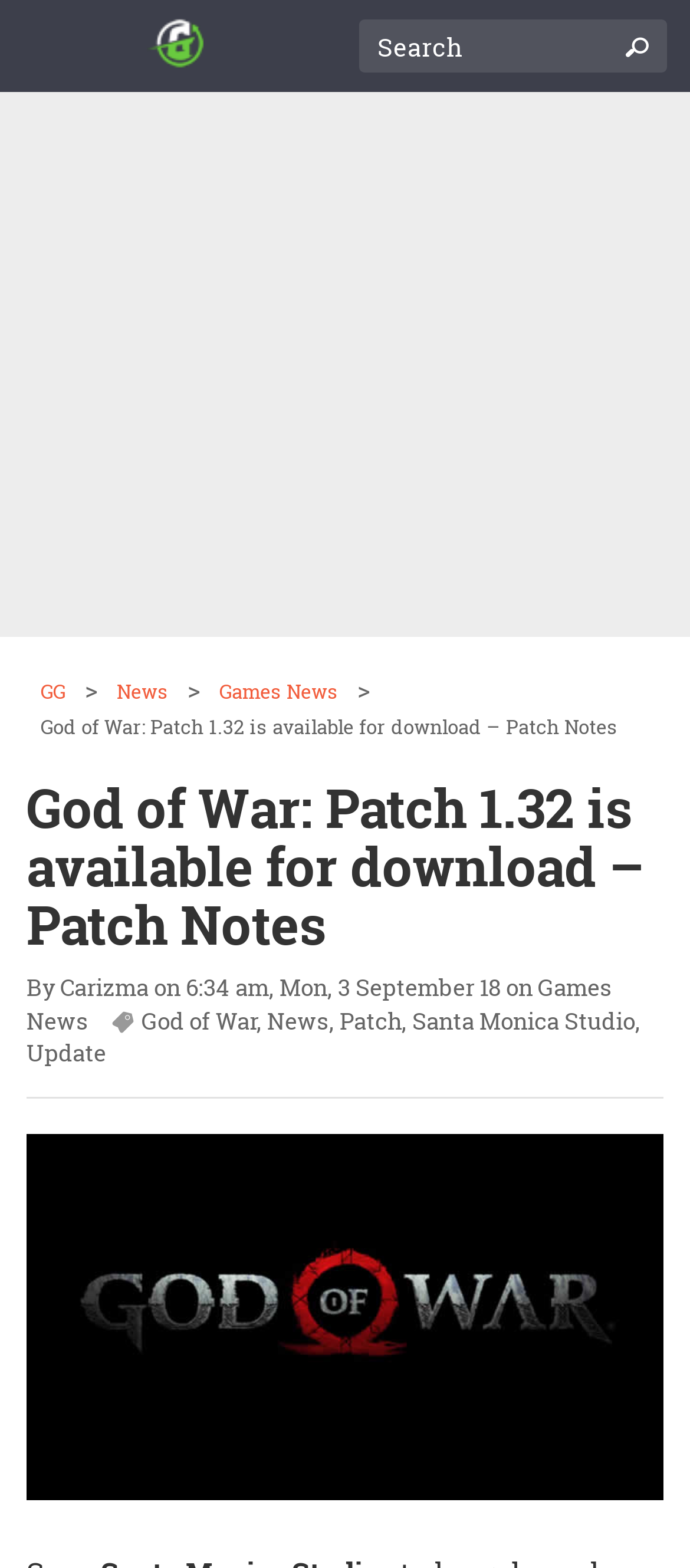Please locate and retrieve the main header text of the webpage.

God of War: Patch 1.32 is available for download – Patch Notes